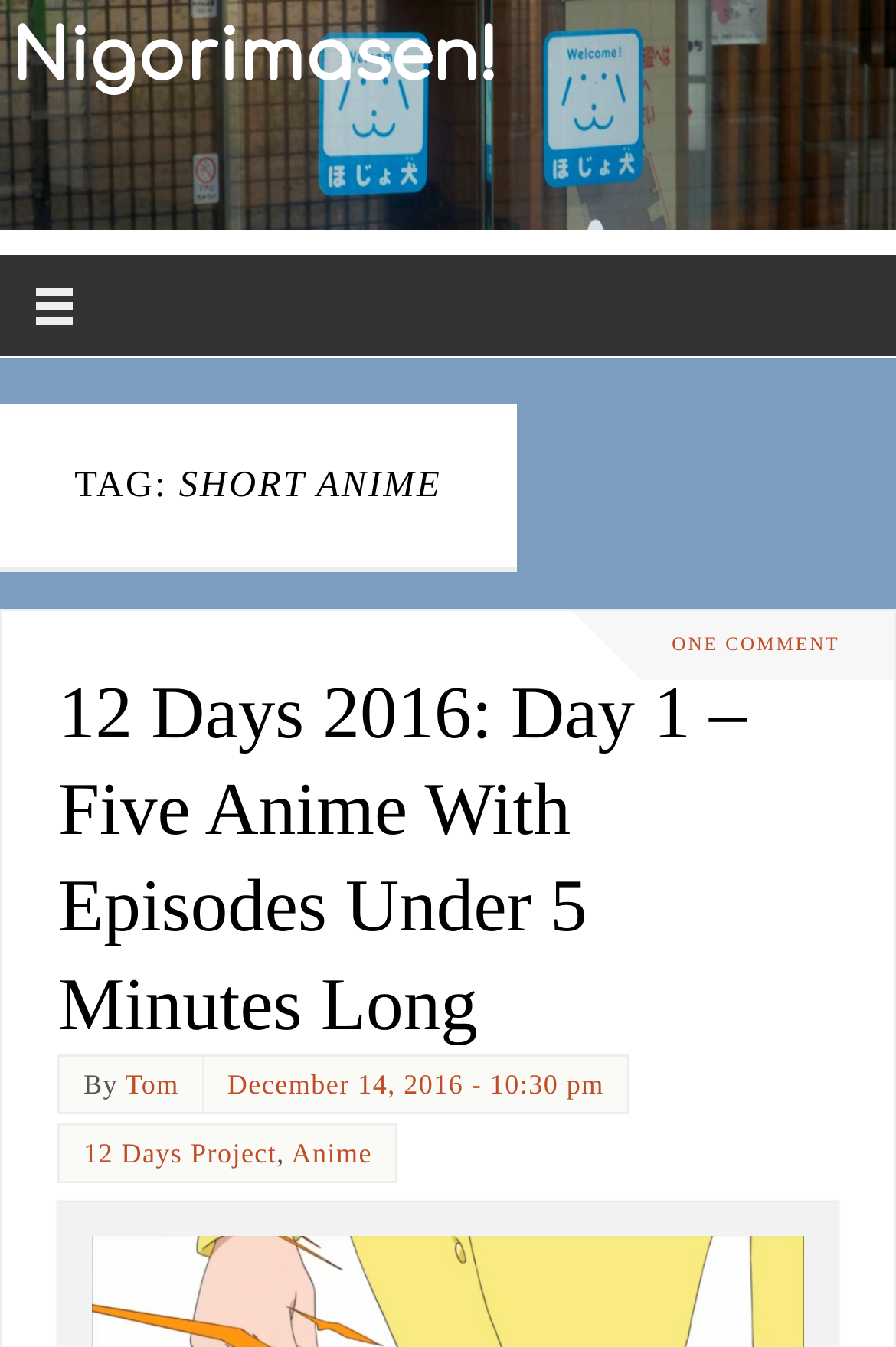Provide the bounding box coordinates of the HTML element this sentence describes: "12 Days Project". The bounding box coordinates consist of four float numbers between 0 and 1, i.e., [left, top, right, bottom].

[0.093, 0.845, 0.309, 0.868]